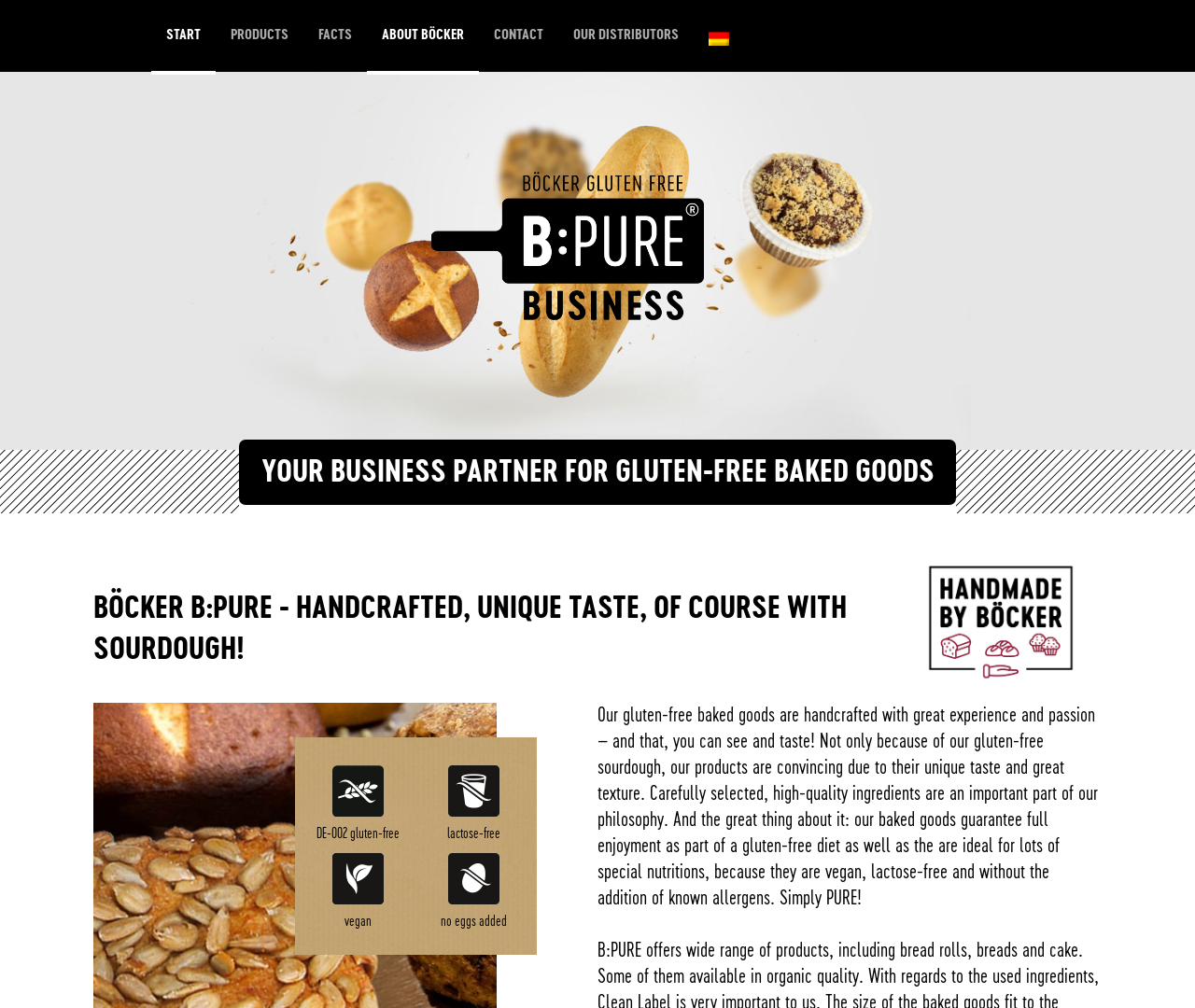What is the company name behind BÖCKER?
Please give a detailed and elaborate explanation in response to the question.

The webpage footer mentions 'Ernst BÖCKER GmbH & Co. KG' as the company name behind BÖCKER.